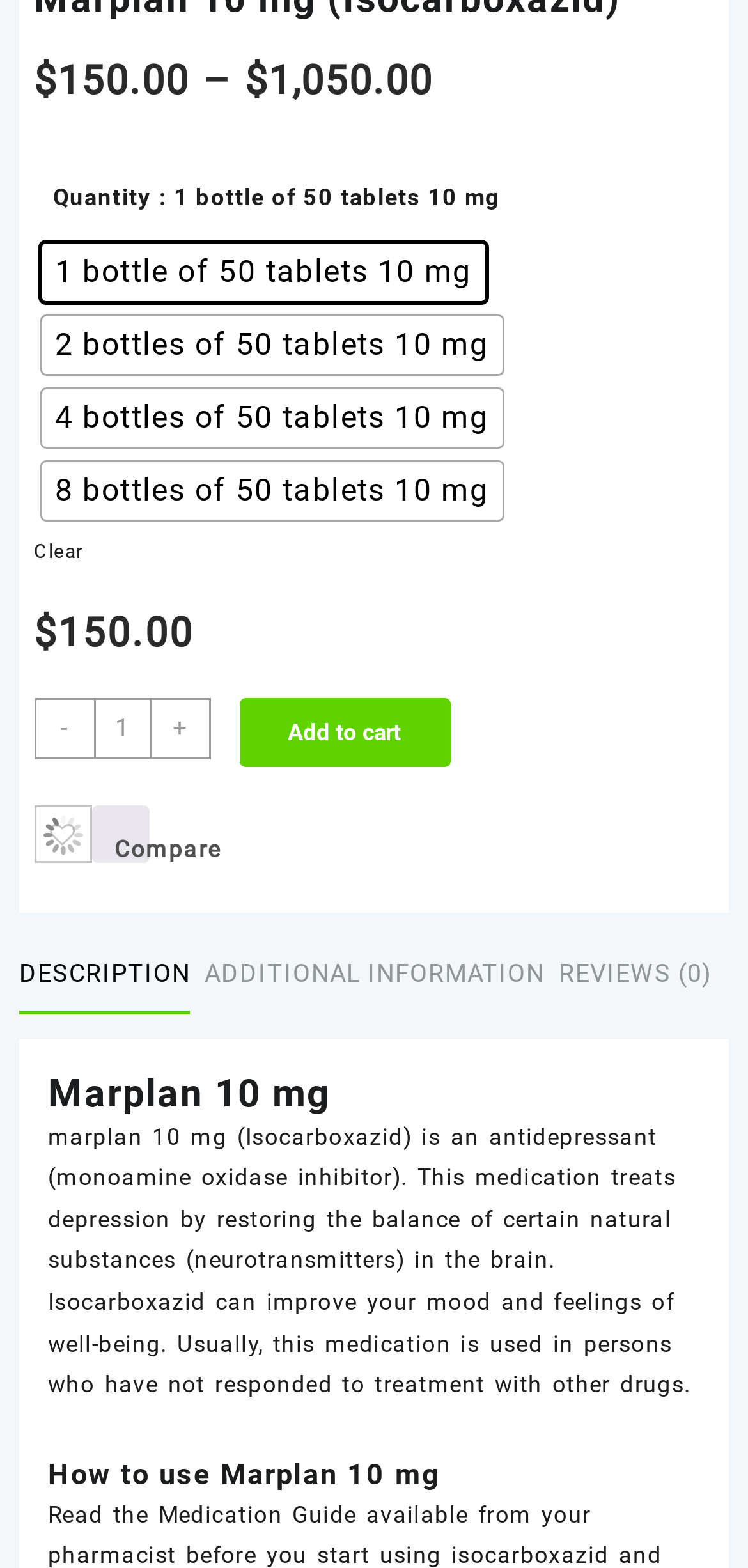Locate the bounding box coordinates of the clickable area to execute the instruction: "View product description". Provide the coordinates as four float numbers between 0 and 1, represented as [left, top, right, bottom].

[0.026, 0.6, 0.254, 0.644]